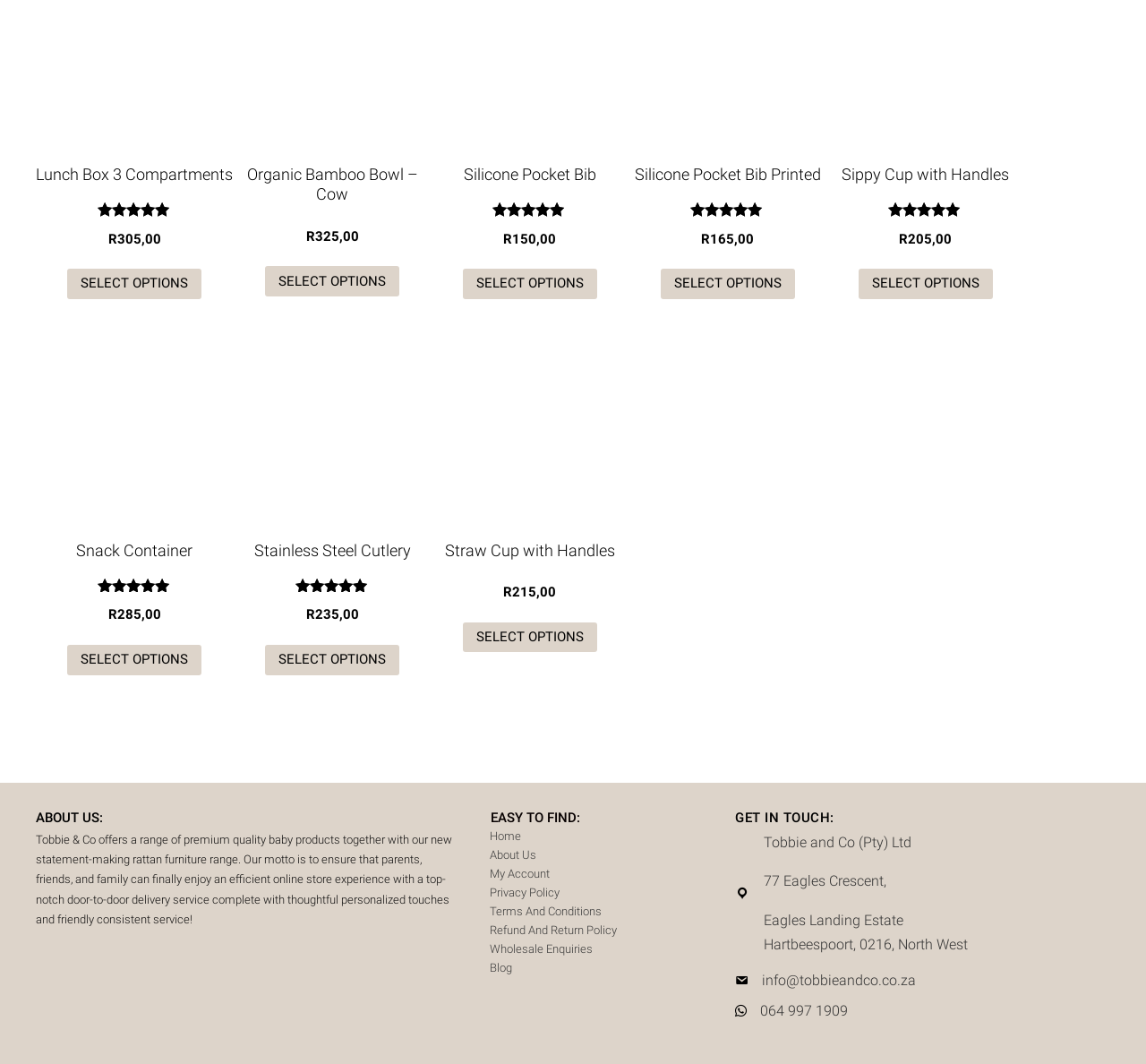Locate the bounding box coordinates of the clickable region to complete the following instruction: "Select options for Lunch Box 3 Compartments."

[0.059, 0.253, 0.176, 0.281]